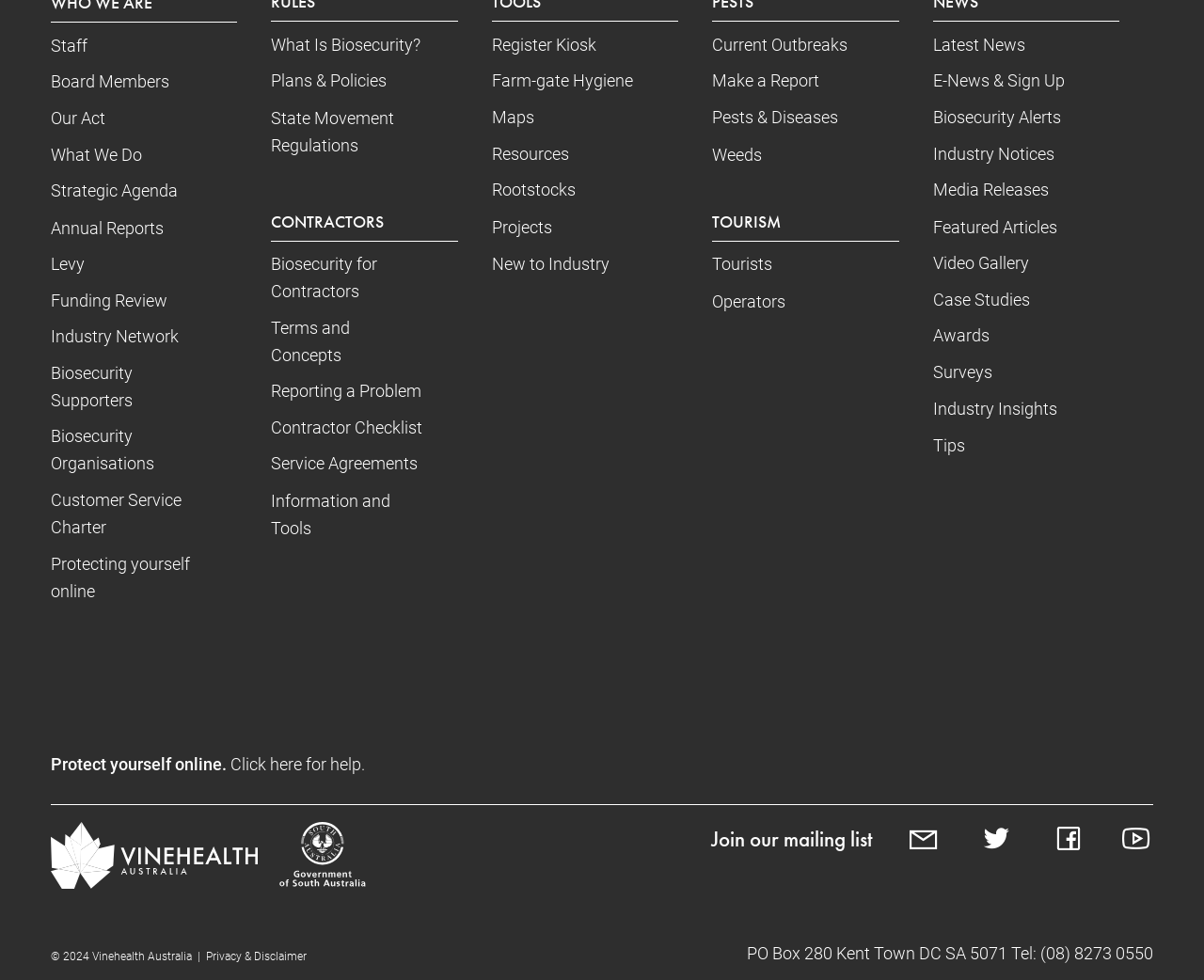Please locate the bounding box coordinates of the element that should be clicked to complete the given instruction: "Join the mailing list".

[0.591, 0.847, 0.781, 0.875]